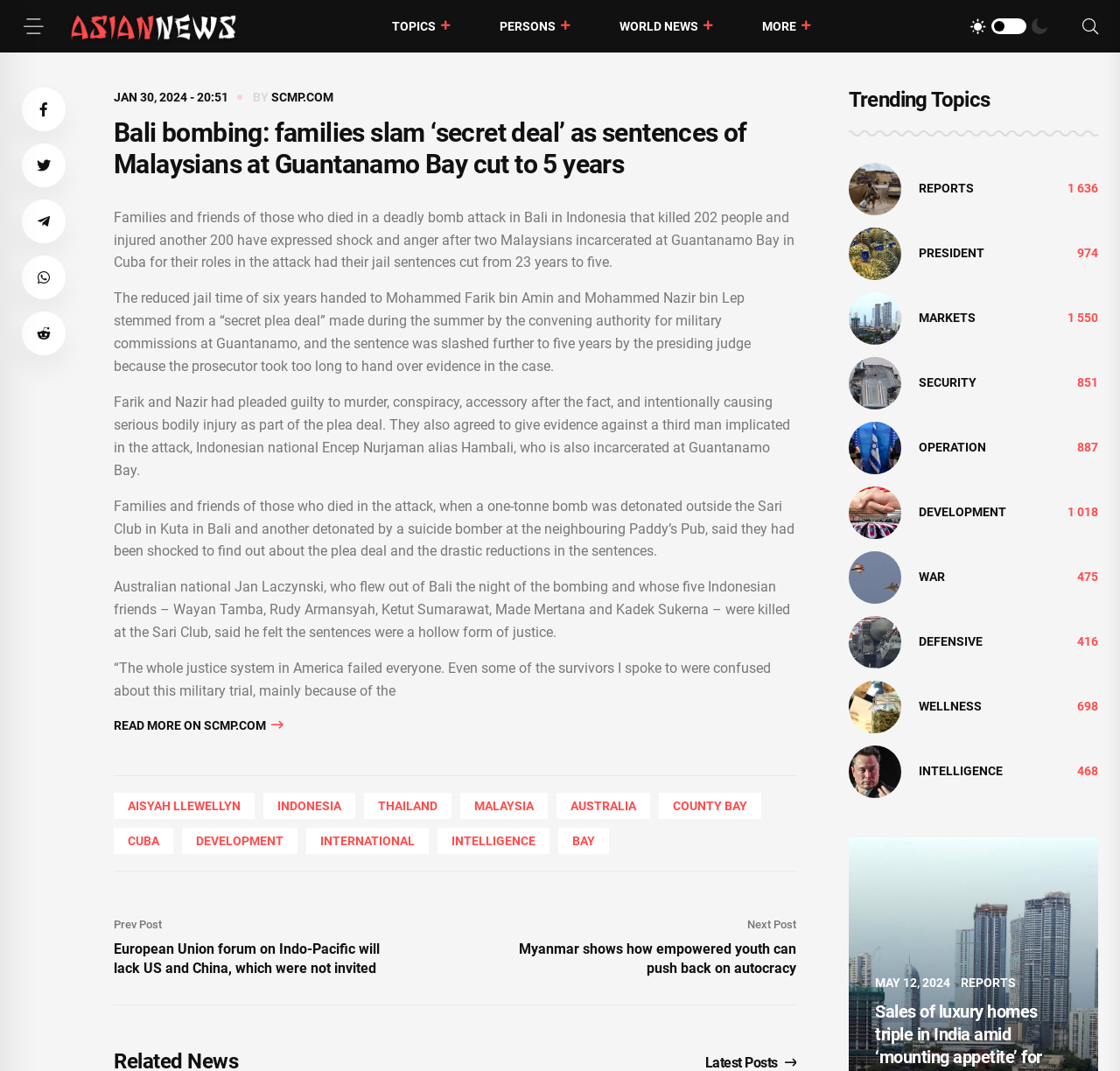What is the date of the article?
Using the image, provide a detailed and thorough answer to the question.

I looked at the webpage and found the date 'JAN 30, 2024' mentioned at the top of the article, which indicates the date of publication.